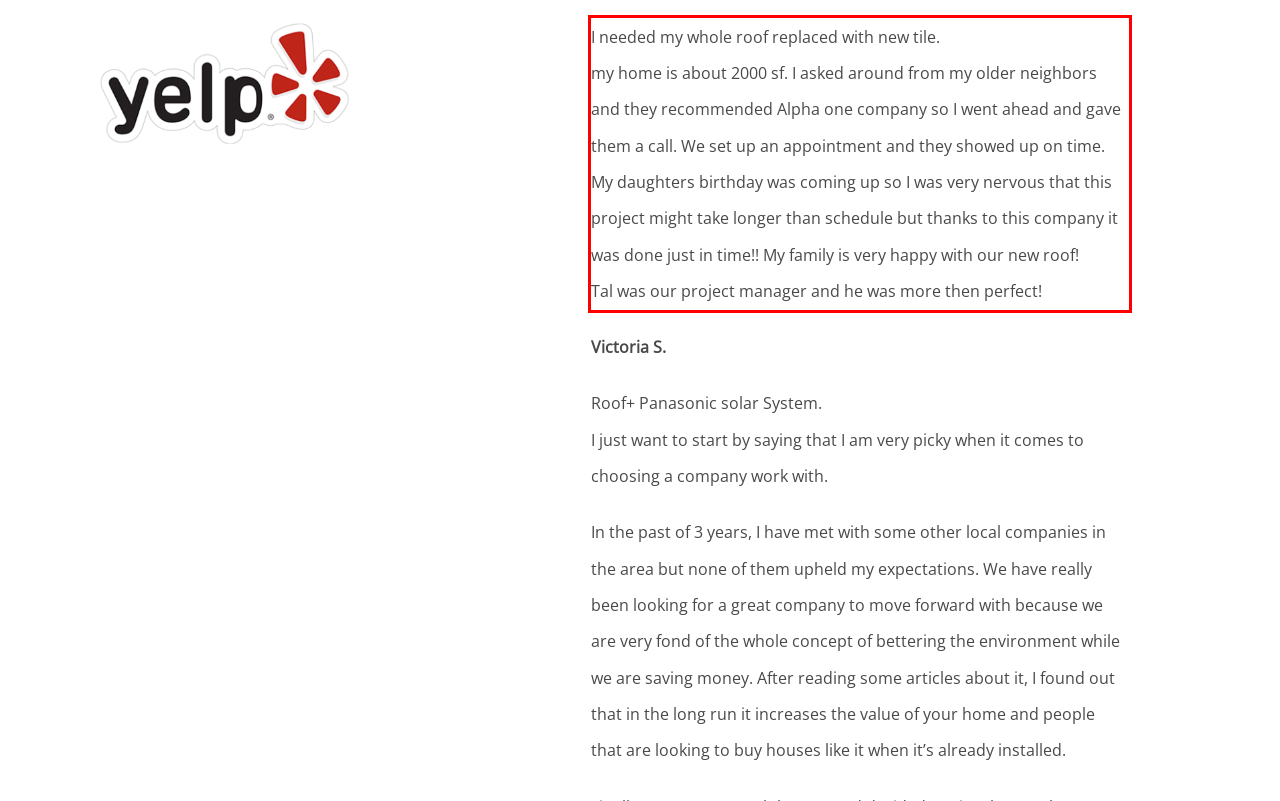You are provided with a screenshot of a webpage containing a red bounding box. Please extract the text enclosed by this red bounding box.

I needed my whole roof replaced with new tile. my home is about 2000 sf. I asked around from my older neighbors and they recommended Alpha one company so I went ahead and gave them a call. We set up an appointment and they showed up on time. My daughters birthday was coming up so I was very nervous that this project might take longer than schedule but thanks to this company it was done just in time!! My family is very happy with our new roof! Tal was our project manager and he was more then perfect!